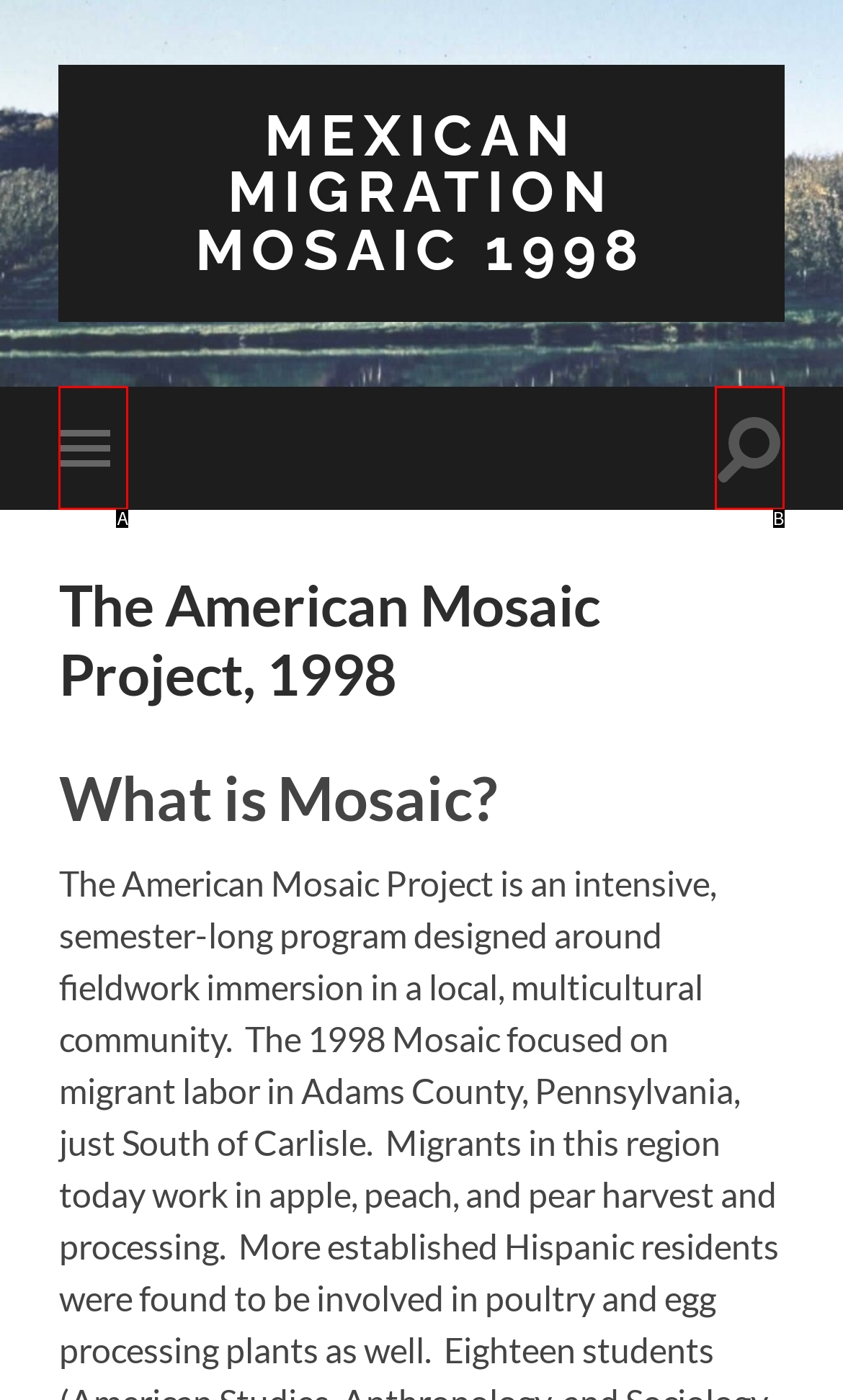Identify the letter that best matches this UI element description: Toggle mobile menu
Answer with the letter from the given options.

A